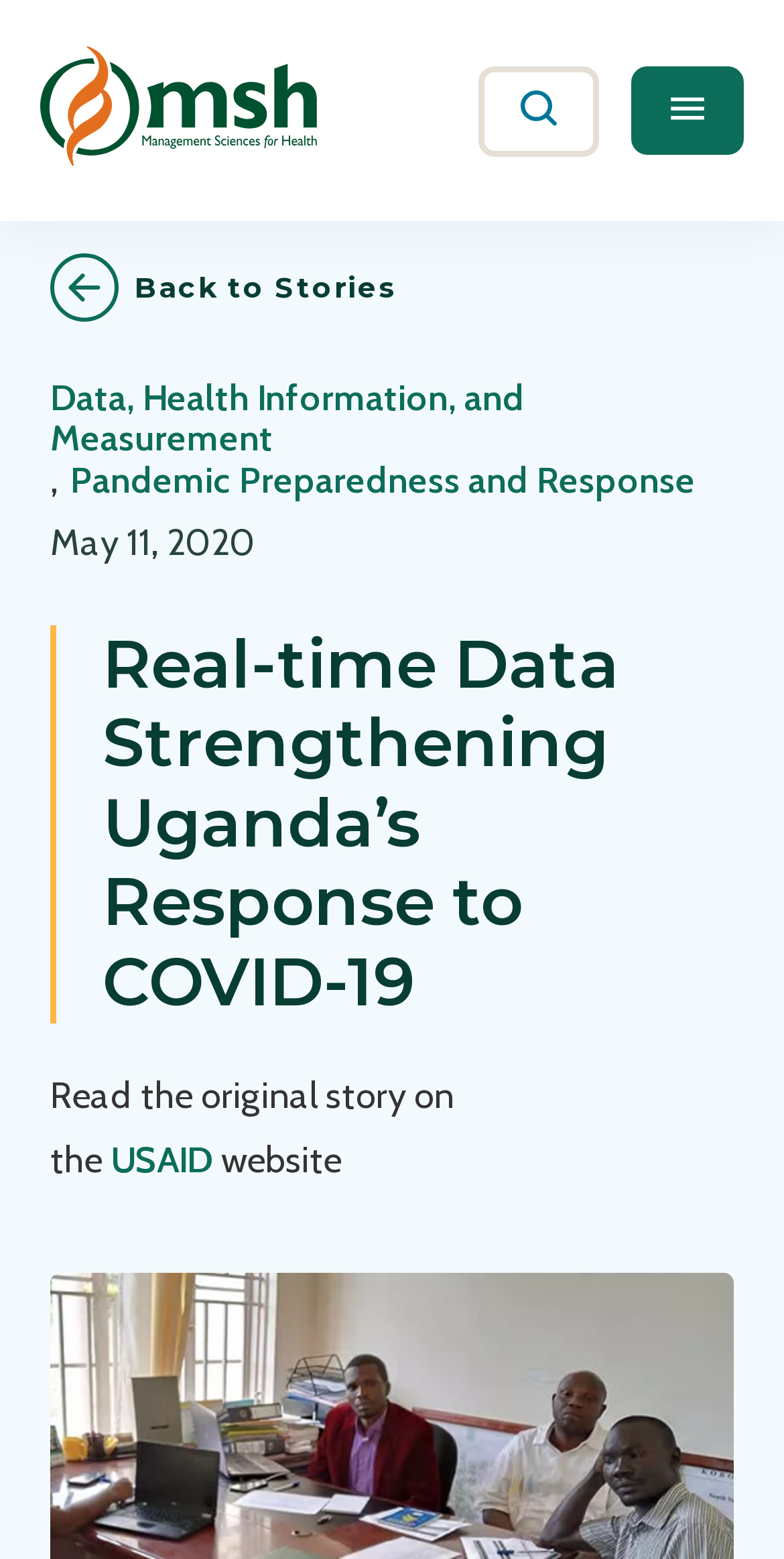Identify the text that serves as the heading for the webpage and generate it.

Real-time Data Strengthening Uganda’s Response to COVID-19